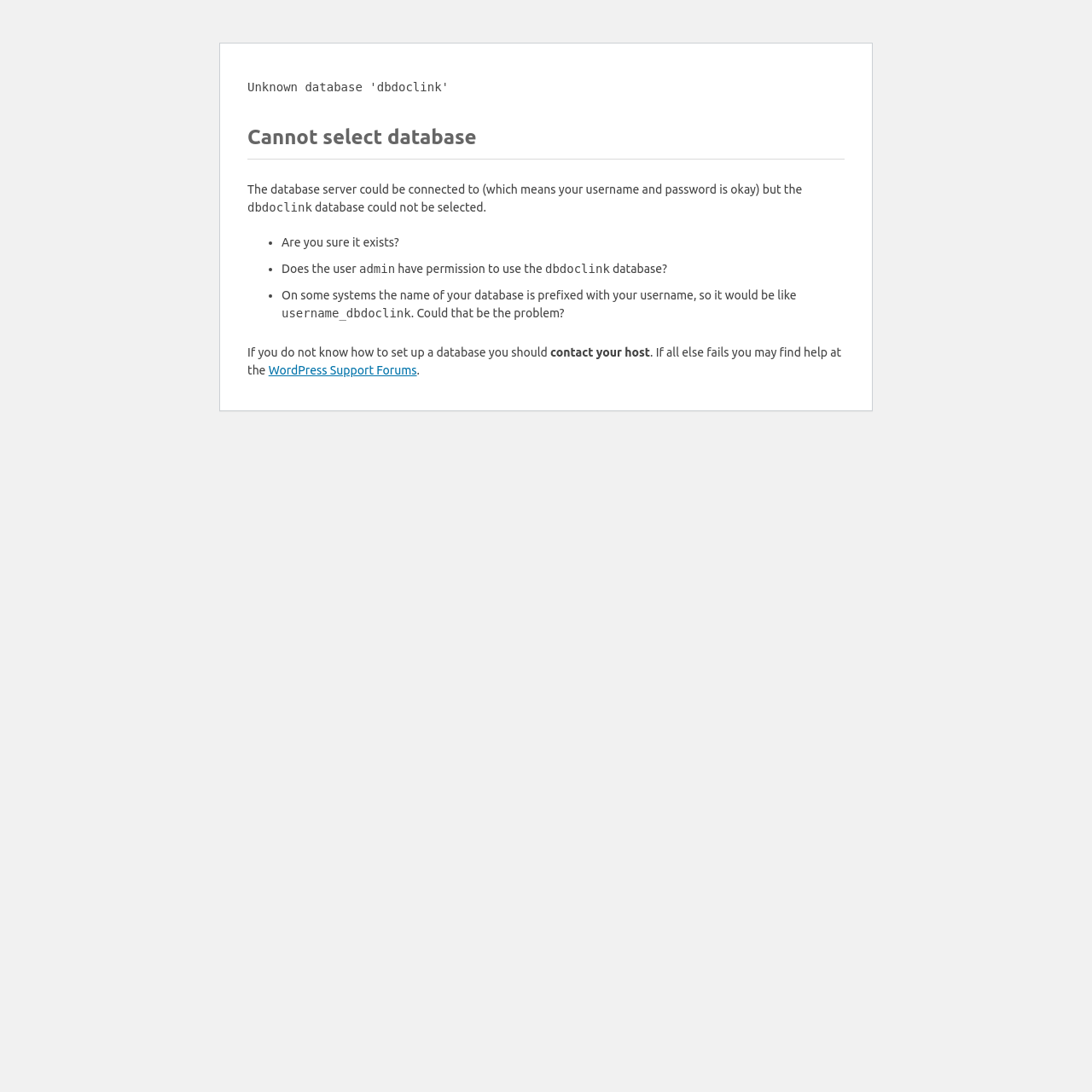What should the user do if they do not know how to set up a database?
By examining the image, provide a one-word or phrase answer.

Contact the host